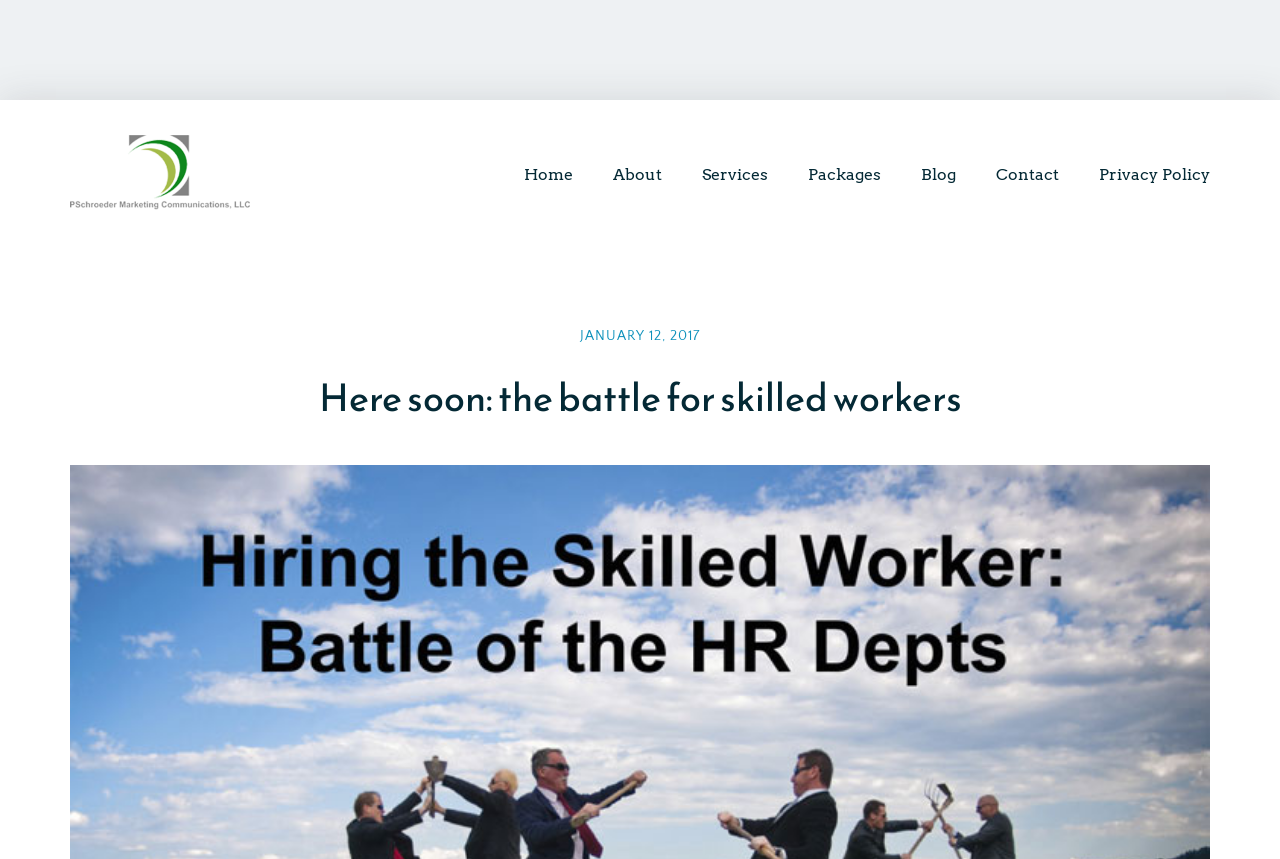Find and provide the bounding box coordinates for the UI element described here: "Privacy Policy". The coordinates should be given as four float numbers between 0 and 1: [left, top, right, bottom].

[0.859, 0.186, 0.945, 0.221]